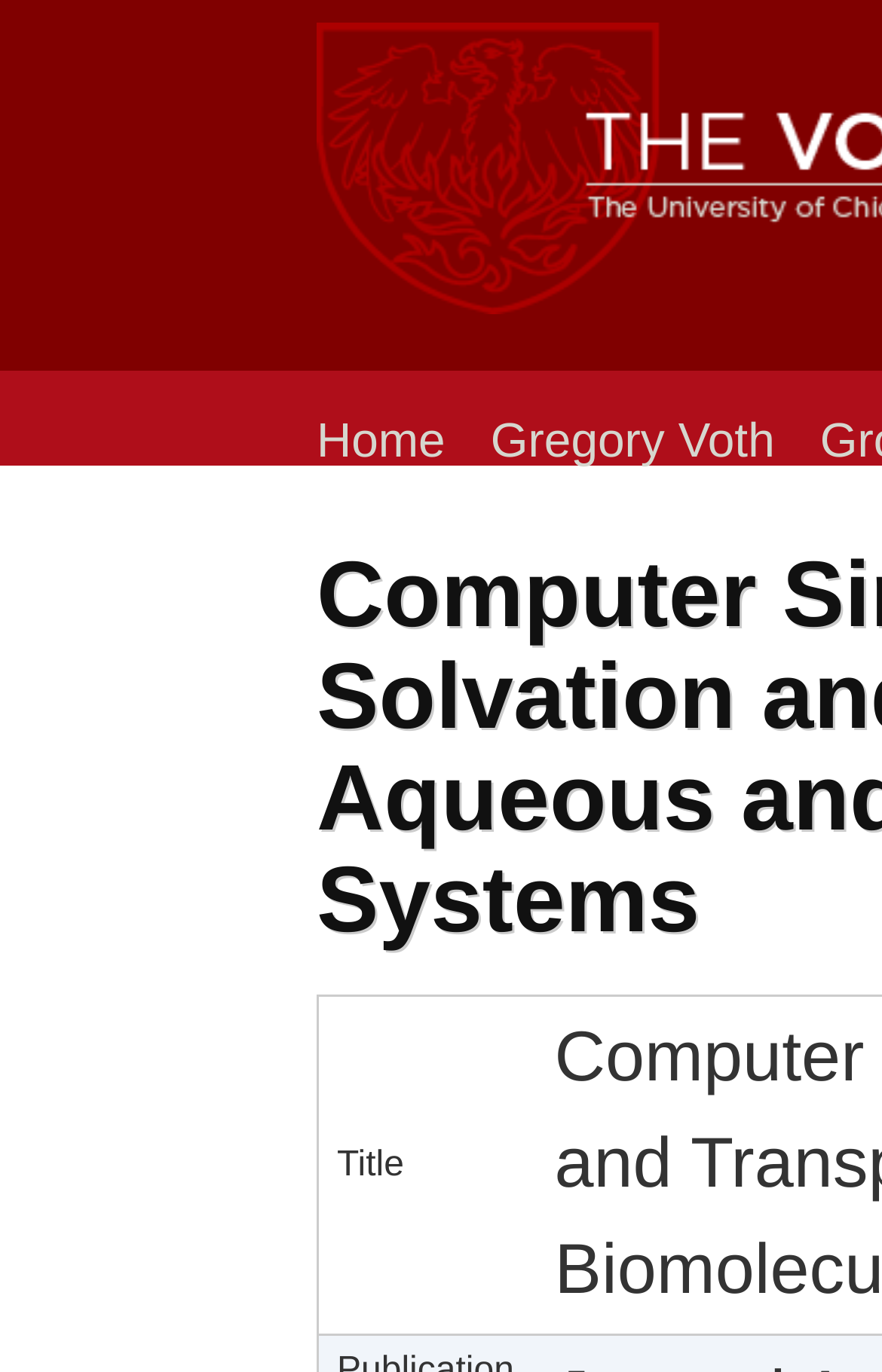Provide the bounding box coordinates for the UI element that is described as: "Gregory Voth".

[0.531, 0.272, 0.918, 0.373]